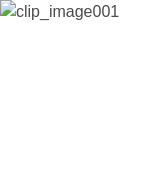What does the green corner indicate?
By examining the image, provide a one-word or phrase answer.

Ready for interaction